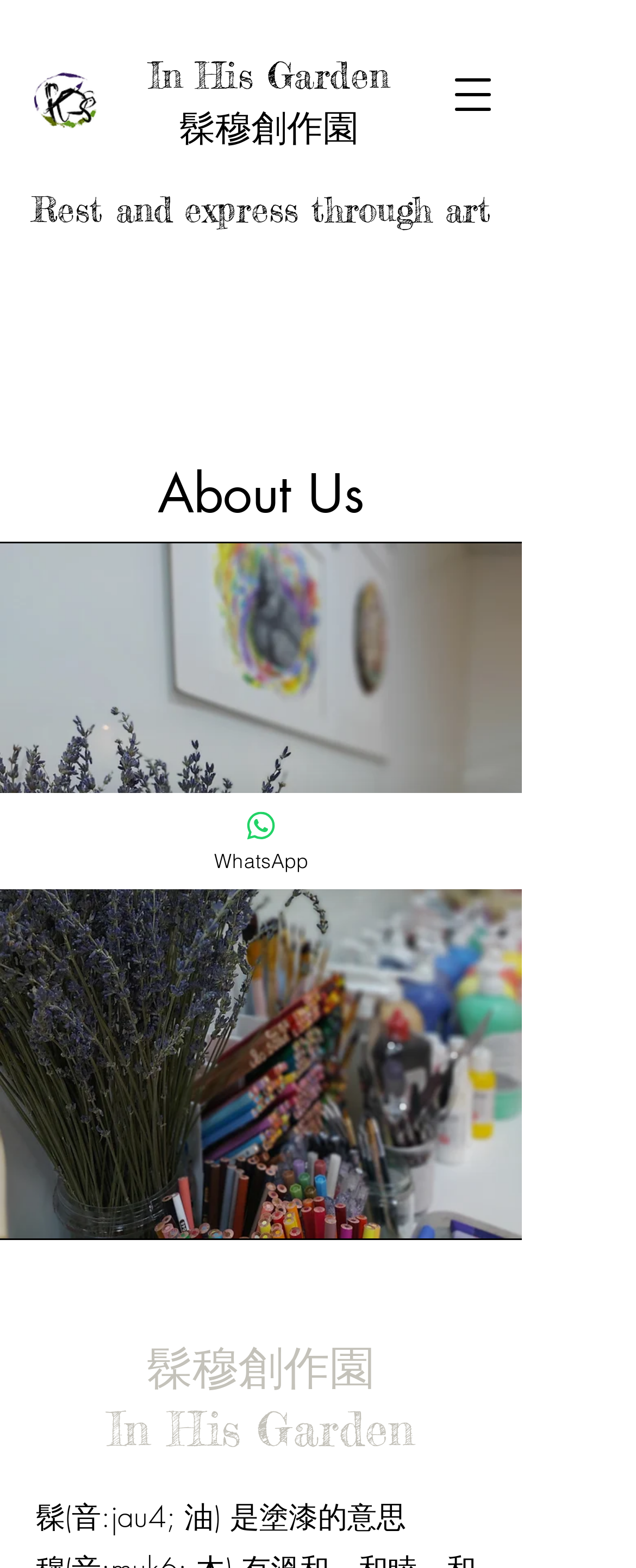Please specify the bounding box coordinates in the format (top-left x, top-left y, bottom-right x, bottom-right y), with values ranging from 0 to 1. Identify the bounding box for the UI component described as follows: In His Garden 髹穆創作園

[0.233, 0.033, 0.613, 0.095]